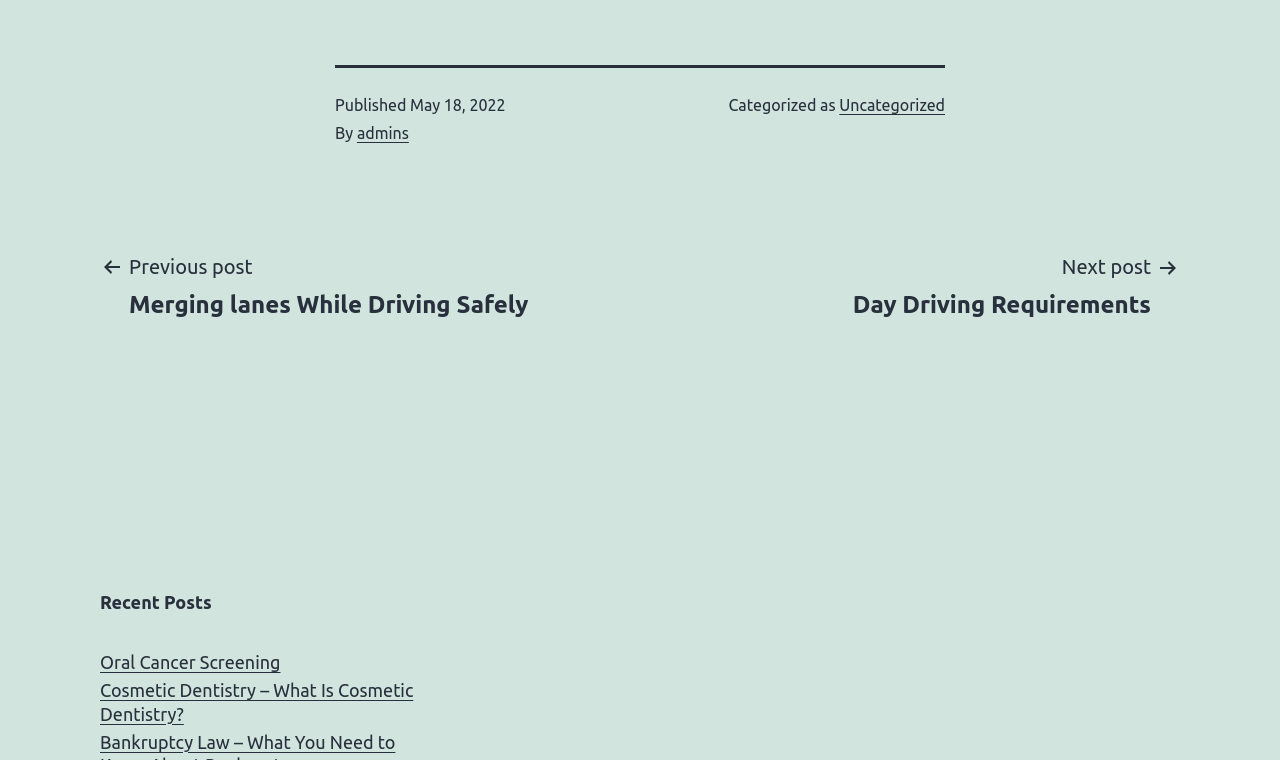Please determine the bounding box coordinates, formatted as (top-left x, top-left y, bottom-right x, bottom-right y), with all values as floating point numbers between 0 and 1. Identify the bounding box of the region described as: Oral Cancer Screening

[0.078, 0.857, 0.219, 0.887]